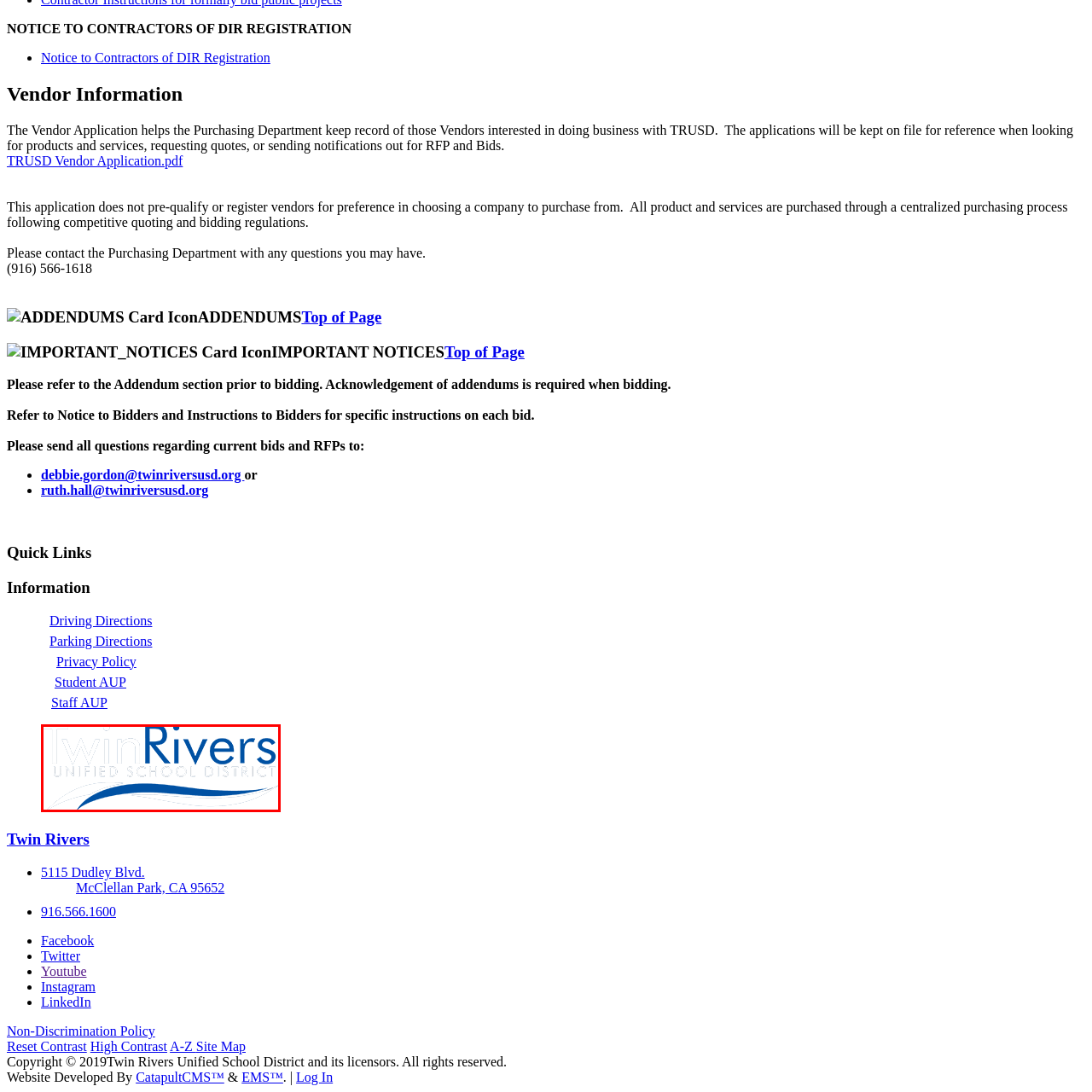What is symbolized by the flowing blue wave?
Analyze the image within the red bounding box and respond to the question with a detailed answer derived from the visual content.

The design of the logo incorporates a flowing blue wave beneath the text, which symbolizes the district's focus on education and community engagement, indicating that the wave represents these two aspects.